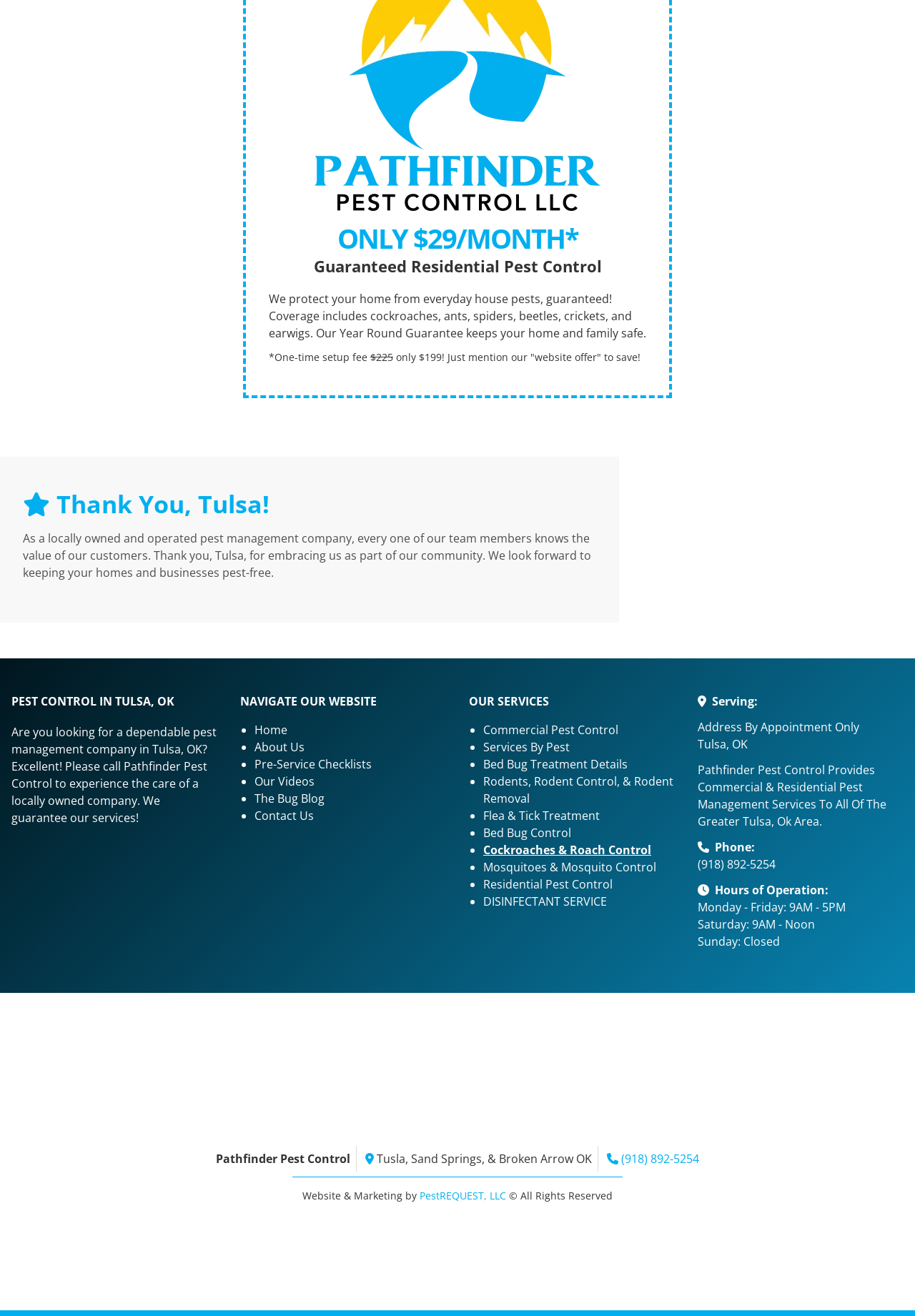Please determine the bounding box coordinates of the element to click in order to execute the following instruction: "Enter zip code in the input field". The coordinates should be four float numbers between 0 and 1, specified as [left, top, right, bottom].

None